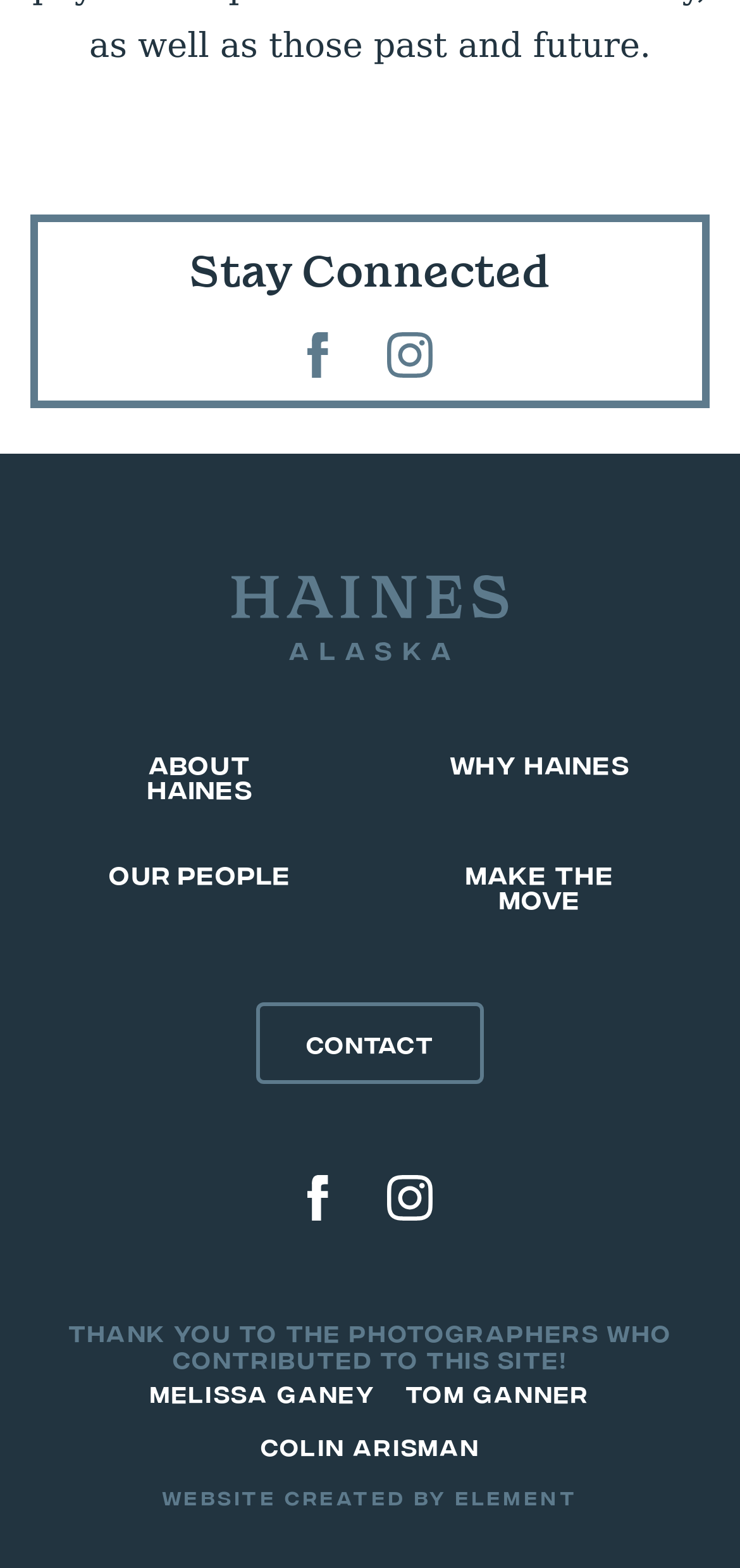Who is the creator of the website?
Please answer the question with a detailed response using the information from the screenshot.

I found the text 'Website Created by' followed by a link 'Element', which suggests that Element is the creator of the website.